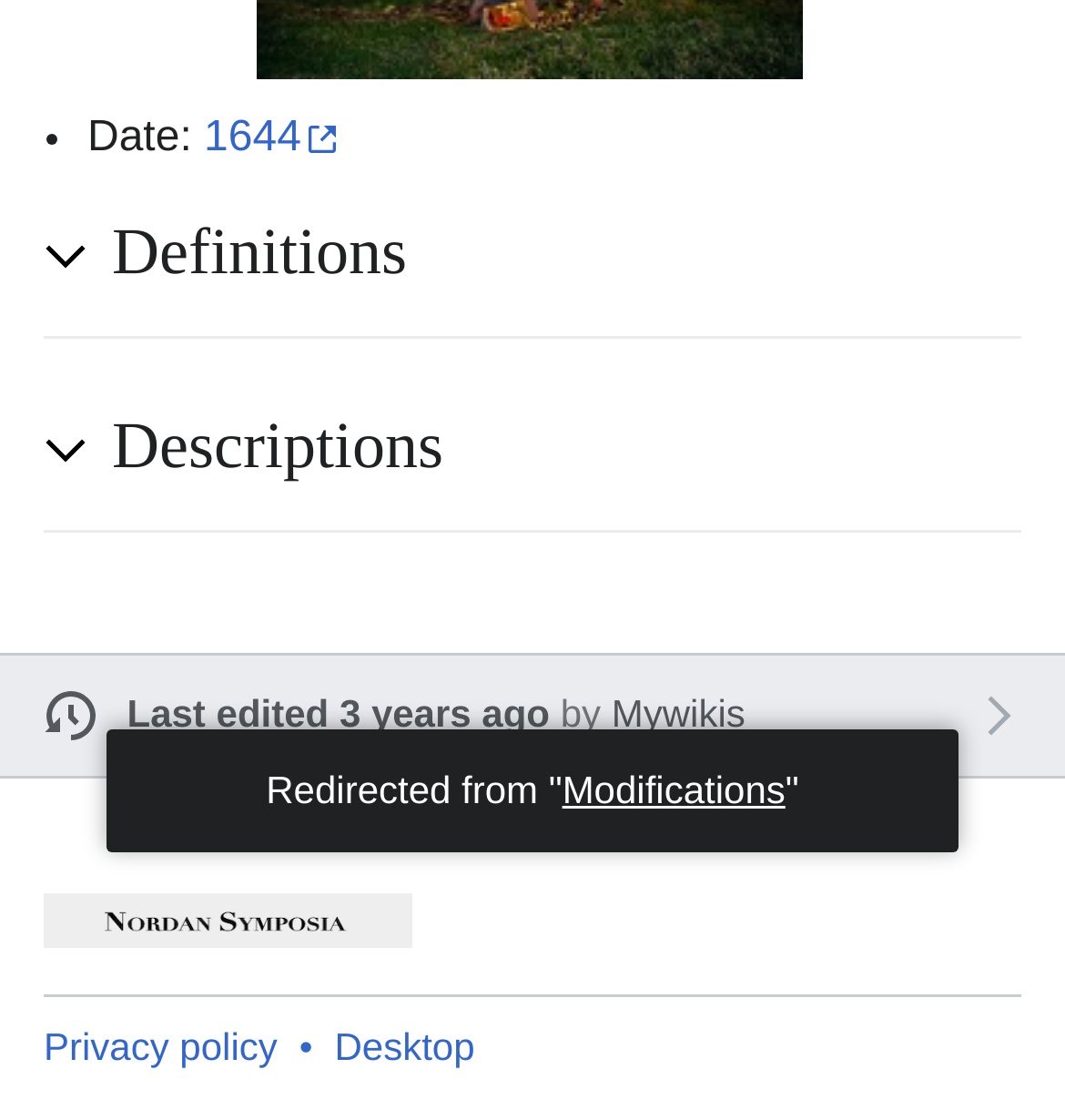Based on the element description, predict the bounding box coordinates (top-left x, top-left y, bottom-right x, bottom-right y) for the UI element in the screenshot: Last edited 3 years ago

[0.119, 0.618, 0.516, 0.657]